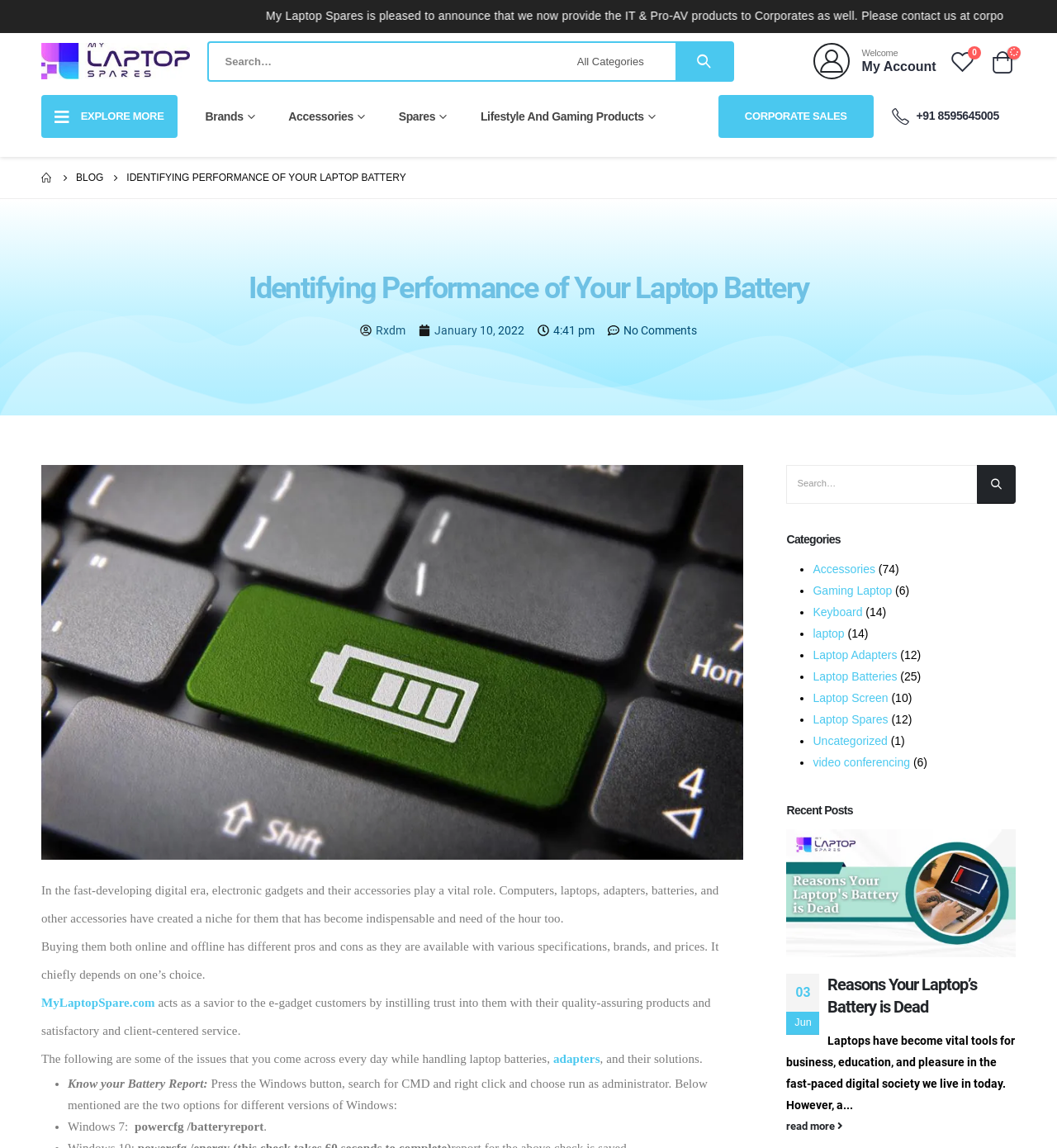Find the bounding box of the web element that fits this description: "video conferencing".

[0.769, 0.658, 0.861, 0.669]